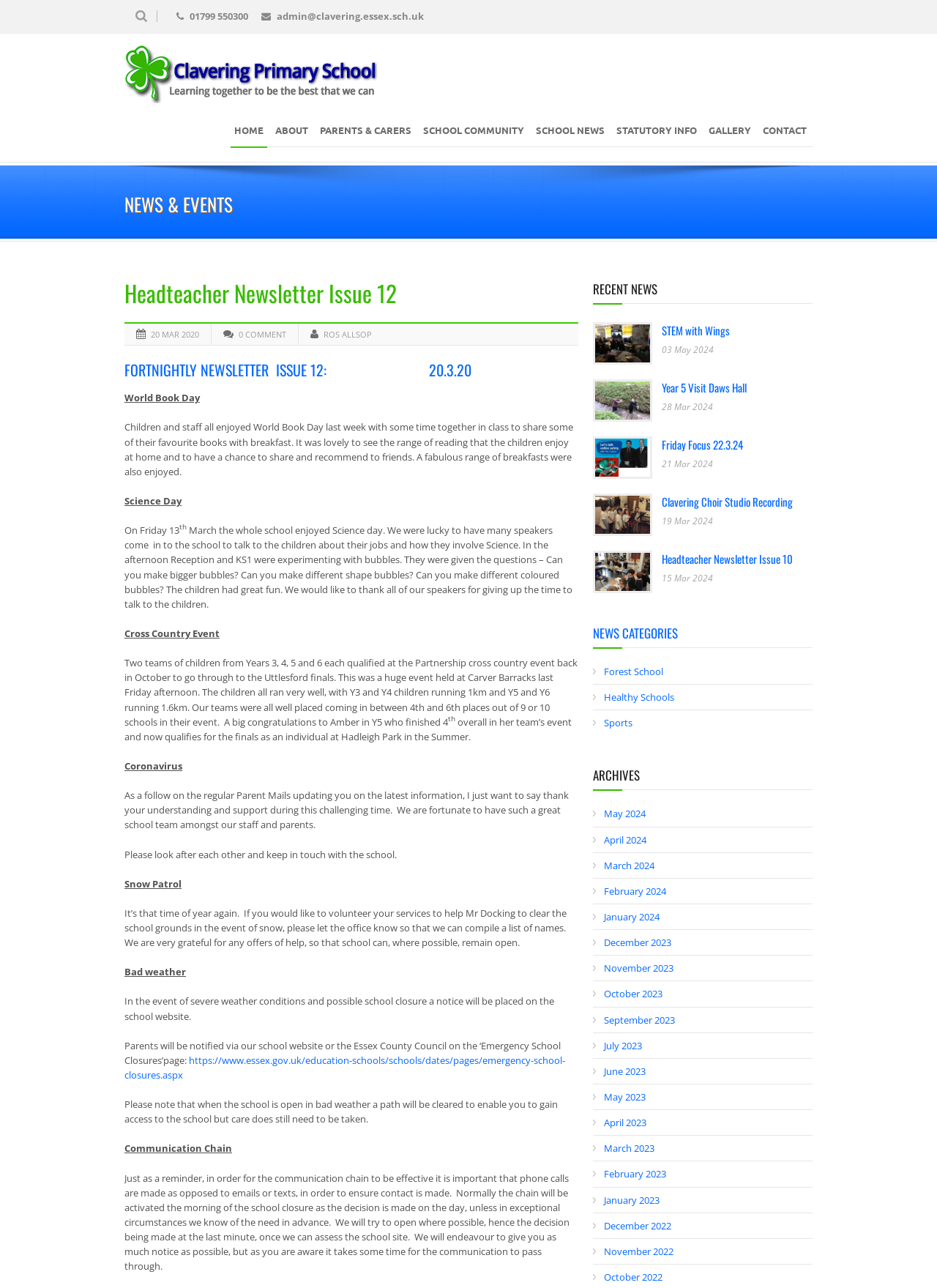Produce an extensive caption that describes everything on the webpage.

This webpage is the Clavering Primary School Headteacher Newsletter Issue 12. At the top, there is a button and some contact information, including a phone number and an email address. Below that, there is a link to the school's homepage and a navigation menu with links to various sections of the website, such as "HOME", "ABOUT", "PARENTS & CARERS", and "SCHOOL NEWS".

The main content of the page is divided into several sections. The first section is headed "NEWS & EVENTS" and features a newsletter with several articles. The first article is about World Book Day, which was celebrated at the school with breakfast and book-sharing activities. The second article is about Science Day, where children enjoyed experiments with bubbles. The third article is about a Cross Country Event, where teams of children from Years 3, 4, 5, and 6 participated.

The next section is headed "FORTNIGHTLY NEWSLETTER ISSUE 12" and features more articles. One article is about the school's response to the Coronavirus outbreak, thanking parents for their understanding and support. Another article is about the school's snow patrol and asks for volunteers to help clear the school grounds in case of snow. There are also articles about bad weather, communication chains, and recent news.

Below that, there is a section headed "RECENT NEWS" with links to several news articles, including "STEM with Wings", "Year 5 Visit Daws Hall", and "Friday Focus 22.3.24". Each article has a date and a brief summary.

The final section is headed "NEWS CATEGORIES" and features links to various categories of news, such as "Forest School", "Healthy Schools", and "Sports". There is also a section headed "ARCHIVES" with links to news articles from previous months.